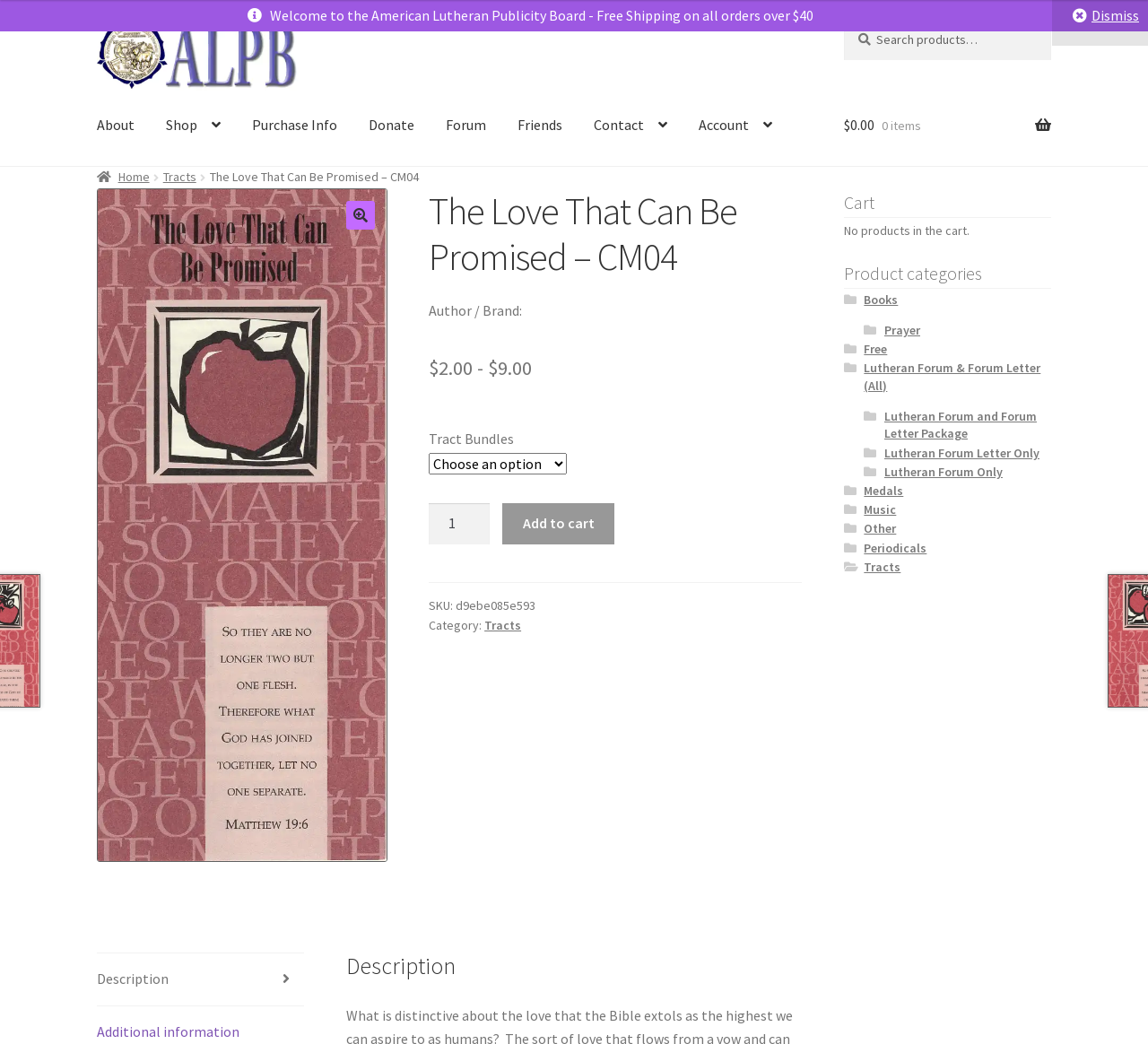Provide a thorough description of this webpage.

The webpage is about a product called "The Love That Can Be Promised - CM04" from the American Lutheran Publicity Board. At the top, there are two "Skip to" links, one for navigation and one for content. Below them, there is a search bar with a search button and a link to the product page. 

On the top navigation bar, there are several links, including "About", "Shop", "Purchase Info", "Donate", "Forum", "Friends", "Contact", and "Account". 

Below the navigation bar, there is a breadcrumb navigation section with links to "Home", "Tracts", and the current product page. 

The main content area displays the product information, including an image of the product, its title, and a description. There is also a section showing the product's price, with options to select a quantity and add it to the cart. 

On the right side of the page, there is a section displaying the cart contents, which is currently empty. Below it, there are links to various product categories, including "Books", "Prayer", "Free", and "Tracts". 

At the very top of the page, there is a welcome message from the American Lutheran Publicity Board, mentioning free shipping on all orders over $40.